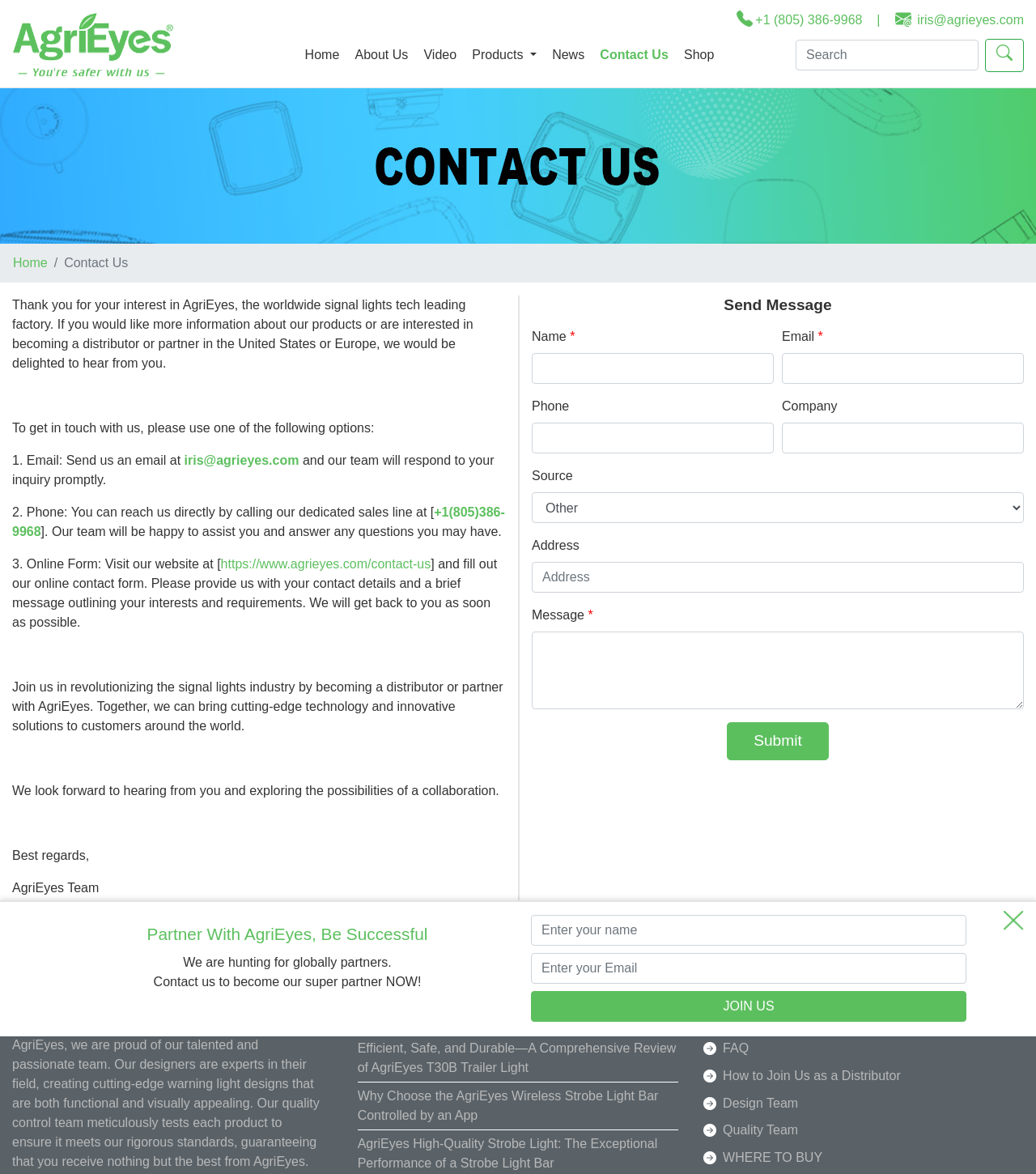How many ways are there to contact AgriEyes?
Respond to the question with a single word or phrase according to the image.

3